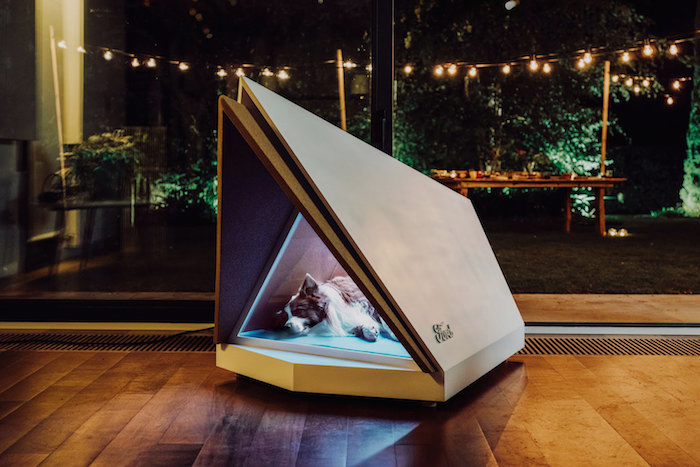Give a meticulous account of what the image depicts.

This modern, triangular doghouse features a sleek design, serving as a stylish sanctuary for pets. Designed by Ford, it integrates innovative noise-cancelling technology to keep dogs calm during fireworks and other loud noises. Inside the doghouse, a relaxed dog is nestled comfortably, illuminated by soft blue light, hinting at the advanced features crafted for both aesthetics and functionality. The setting captures a cozy atmosphere with twinkling string lights in the background, emphasizing the harmonious blend of nature and technology, perfect for any pet owner seeking tranquility for their furry friend.